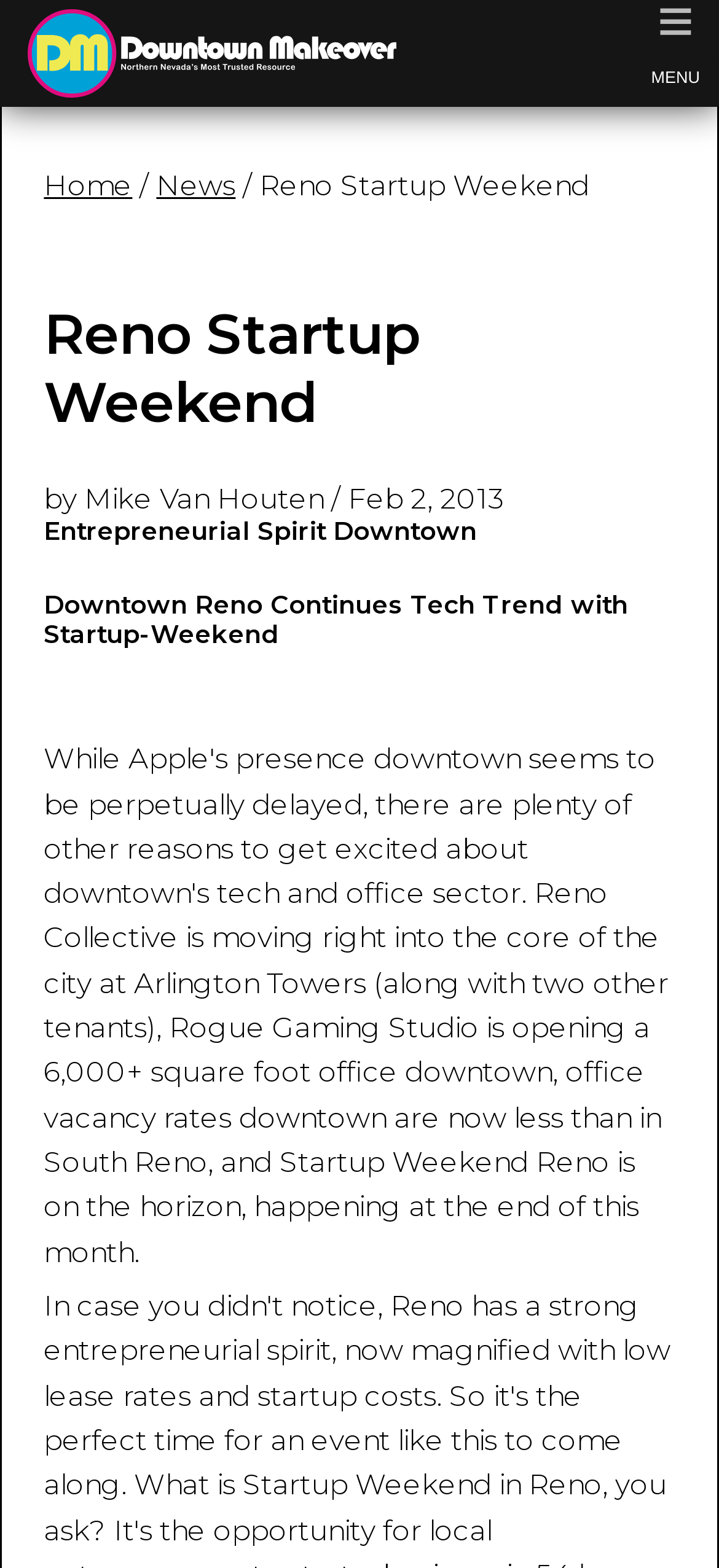Find and provide the bounding box coordinates for the UI element described with: "Reading Japanese".

None